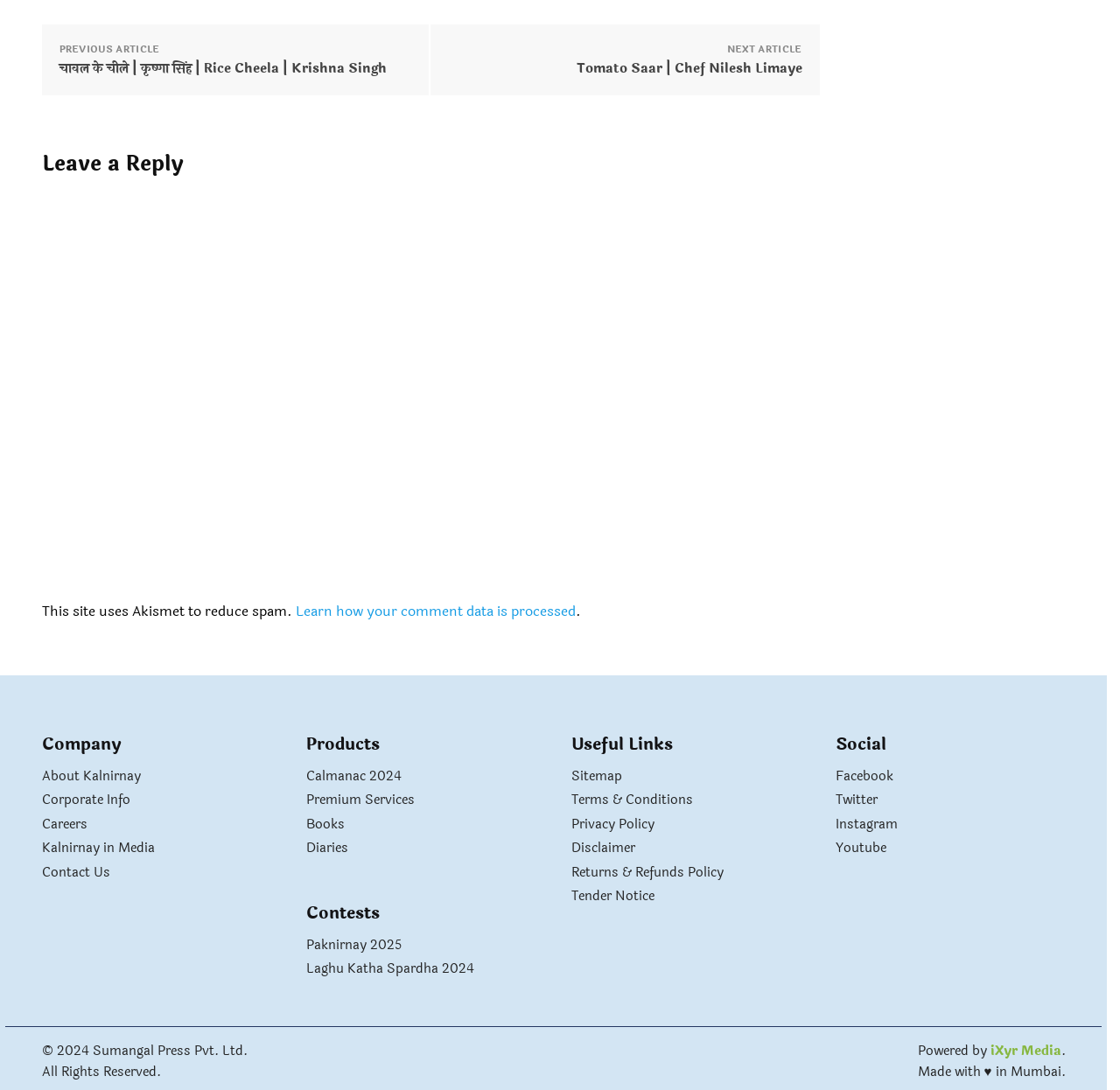Please identify the bounding box coordinates of the clickable element to fulfill the following instruction: "Check the terms and conditions". The coordinates should be four float numbers between 0 and 1, i.e., [left, top, right, bottom].

[0.51, 0.717, 0.618, 0.736]